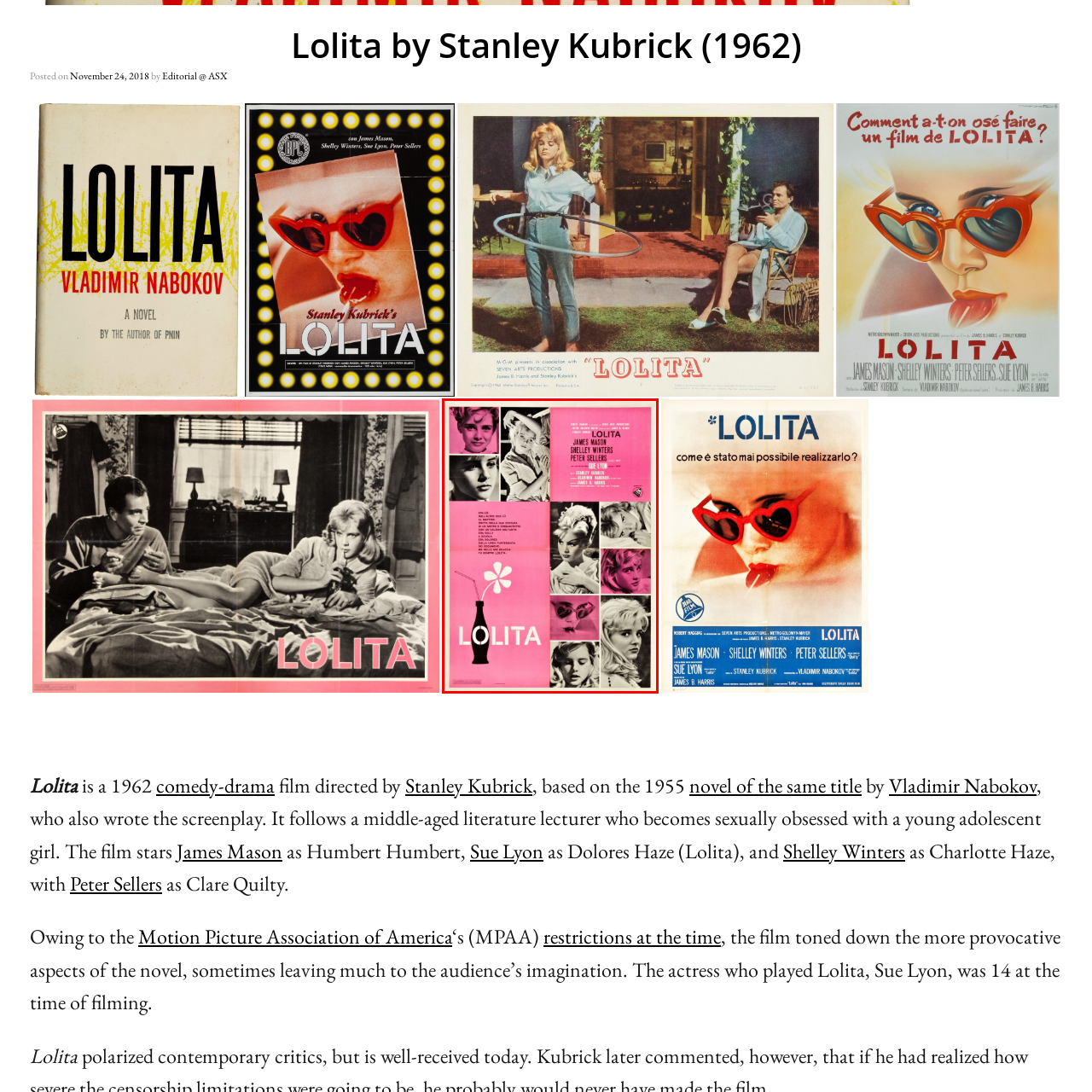Offer a complete and descriptive caption for the image marked by the red box.

The image features a vibrant and iconic movie poster for "Lolita," directed by Stanley Kubrick and released in 1962. The design is characterized by its striking pink background, which contrasts sharply with the black-and-white images of the main characters that are arranged in a collage format. Prominently displayed on the left side, a silhouette of a woman alongside a decorative flower motif encapsulates the essence of the film's controversial themes.

The title "LOLITA" is boldly printed at the bottom, drawing immediate attention. Above it, the names of the key cast members, including James Mason, Shelley Winters, and Peter Sellers, are highlighted. The poster artfully captures the film's blend of whimsy and darkness, reflecting the complex narrative adapted from Vladimir Nabokov’s novel about obsession and forbidden desire. This visual presentation not only serves as a promotional piece but also as a reflection of the film's lasting impact on cinema and its exploration of challenging themes.